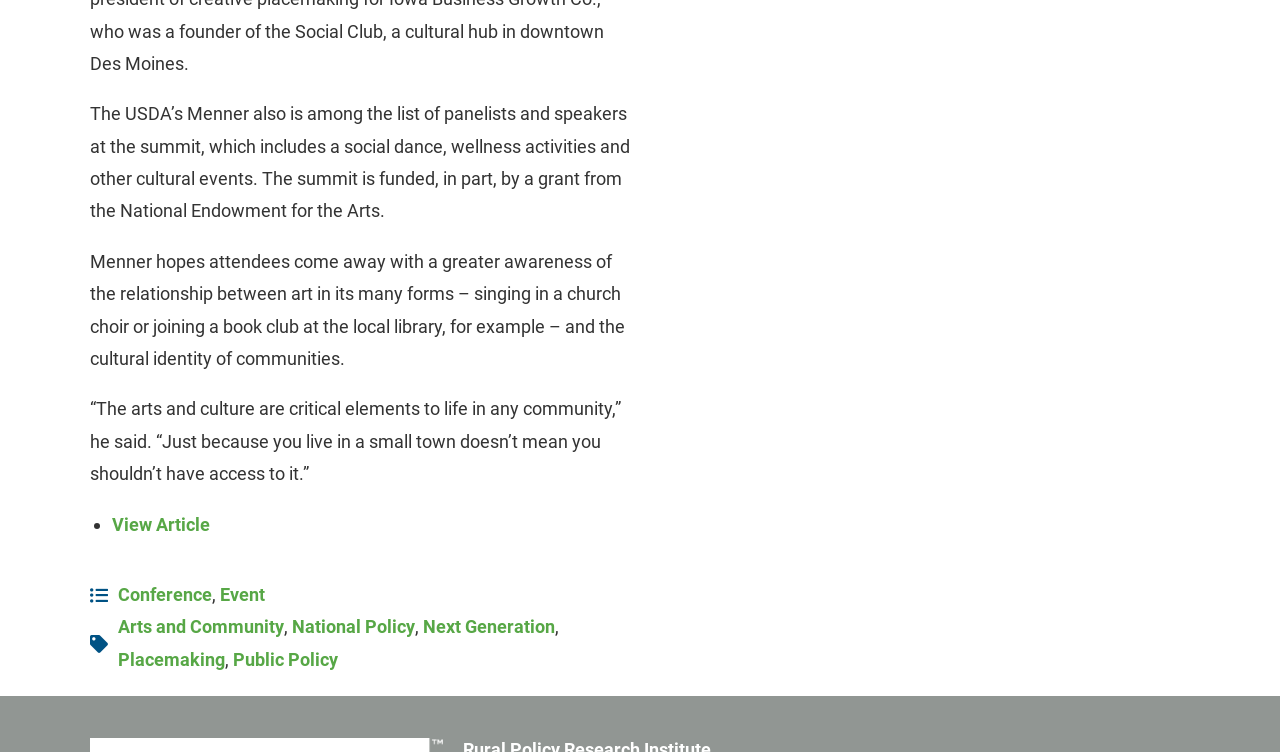Please find and report the bounding box coordinates of the element to click in order to perform the following action: "View the article". The coordinates should be expressed as four float numbers between 0 and 1, in the format [left, top, right, bottom].

[0.088, 0.683, 0.164, 0.711]